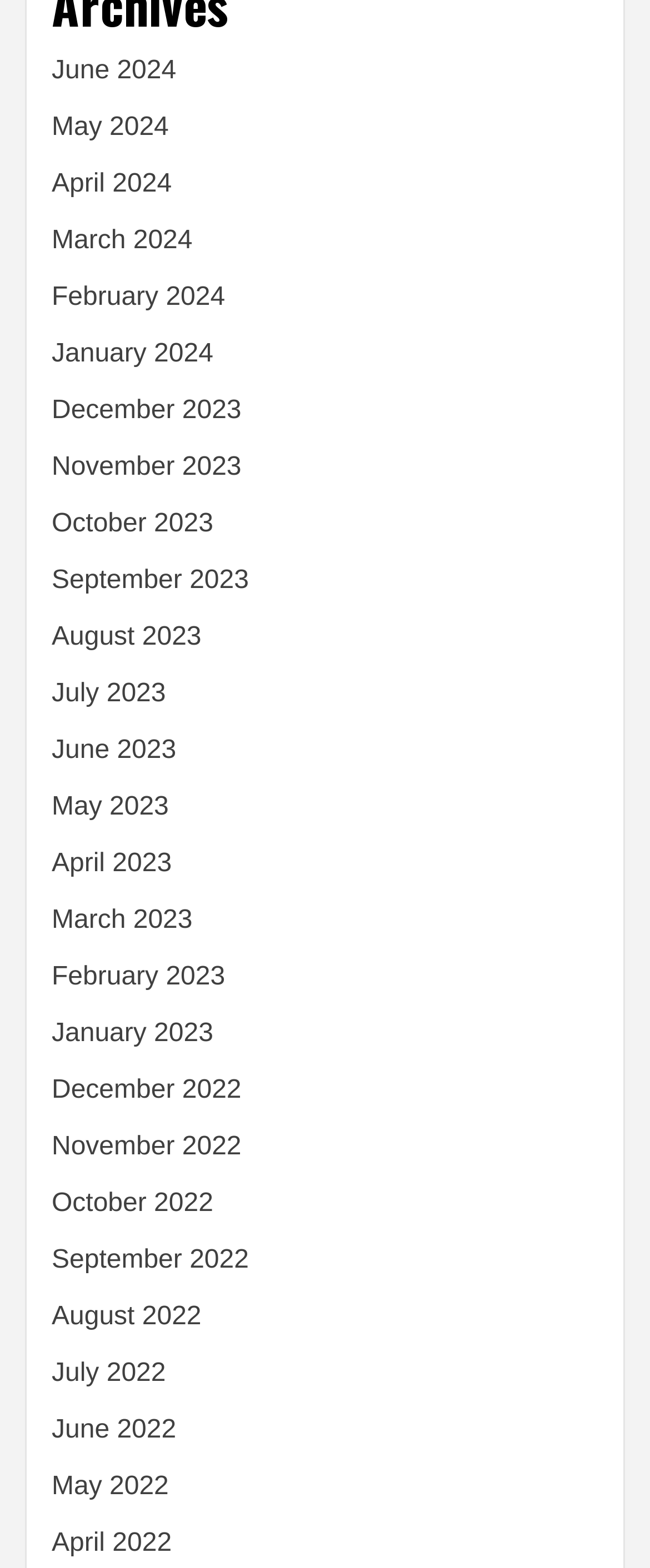Please identify the bounding box coordinates of the area I need to click to accomplish the following instruction: "browse August 2022".

[0.079, 0.831, 0.31, 0.849]